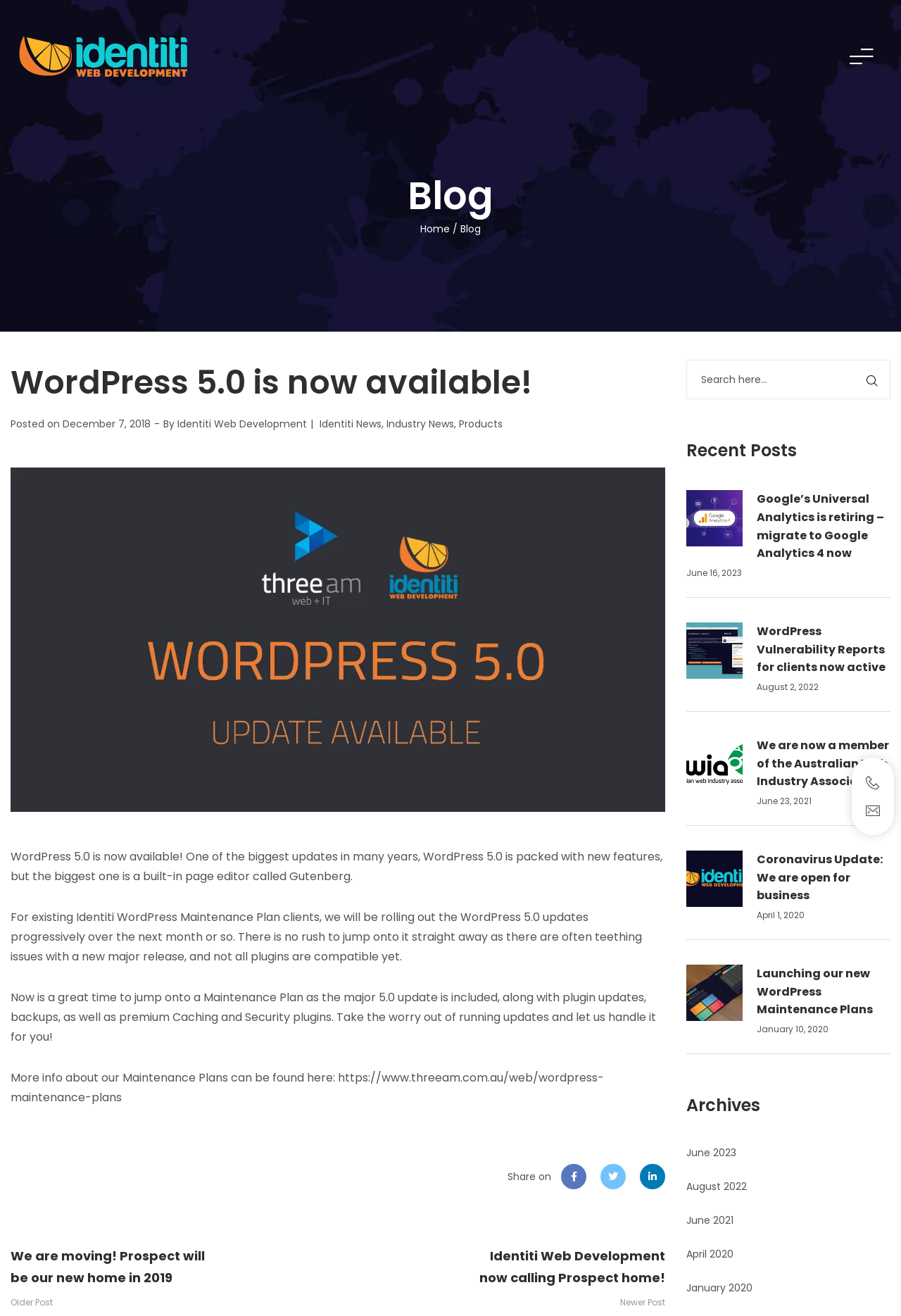Provide the bounding box coordinates for the area that should be clicked to complete the instruction: "Read more about WordPress 5.0".

[0.012, 0.645, 0.735, 0.672]